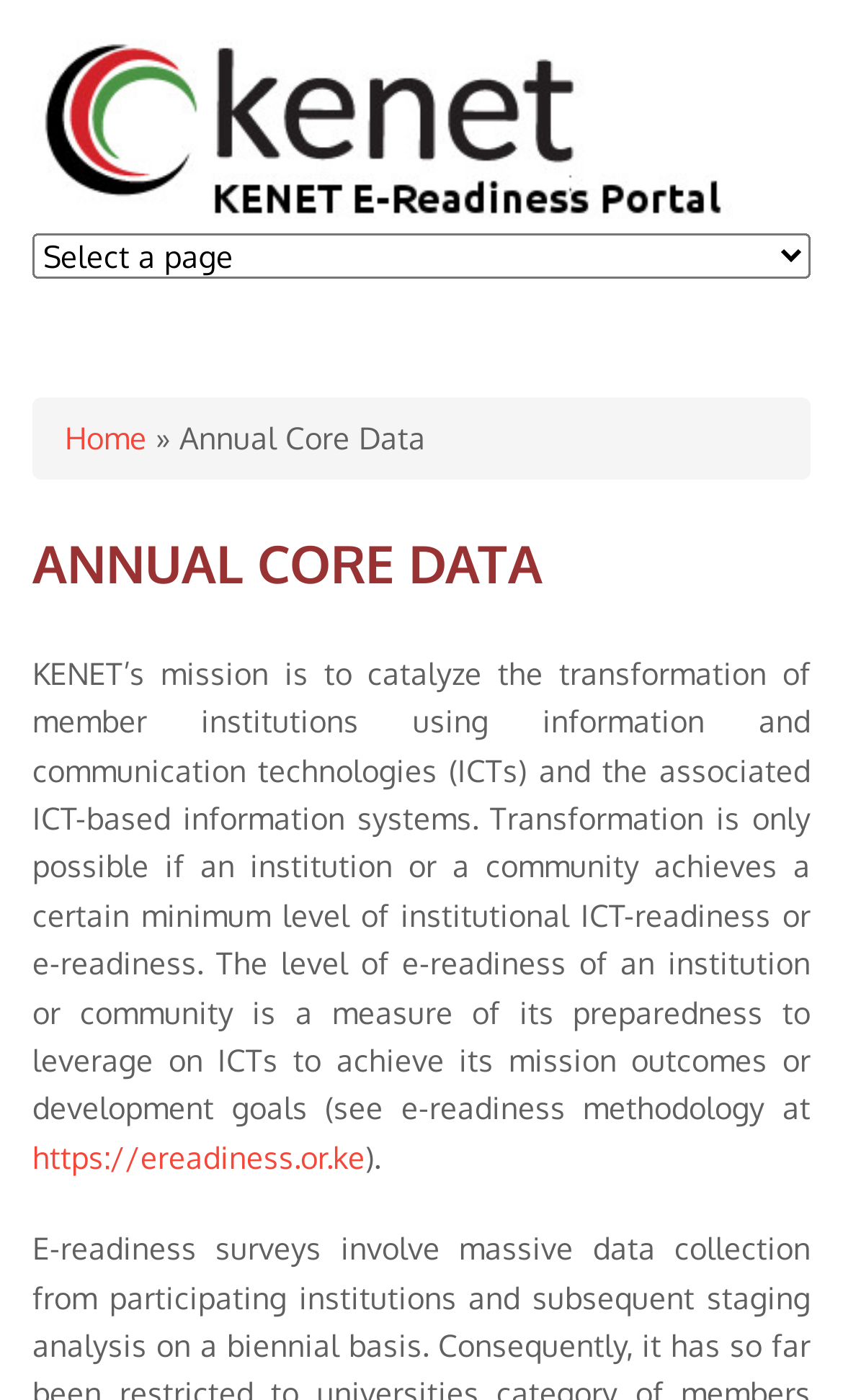Explain the webpage's layout and main content in detail.

The webpage is about Annual Core Data and KENET E-readiness 2015. At the top left, there is a "Home" link accompanied by a "Home" image. Next to it, there is a combobox with a "You are here" heading above it. The combobox contains a "Home" link and a "» Annual Core Data" text.

Below the combobox, there is a prominent "ANNUAL CORE DATA" heading. Underneath this heading, there is a paragraph of text that describes KENET's mission to transform institutions using information and communication technologies. The text explains that transformation is only possible if an institution achieves a certain minimum level of institutional ICT-readiness or e-readiness.

At the bottom of the paragraph, there is a link to "https://ereadiness.or.ke" followed by a period. The link is likely related to the e-readiness methodology mentioned in the paragraph. Overall, the webpage appears to provide information about KENET's e-readiness initiative and its mission to transform institutions using ICTs.